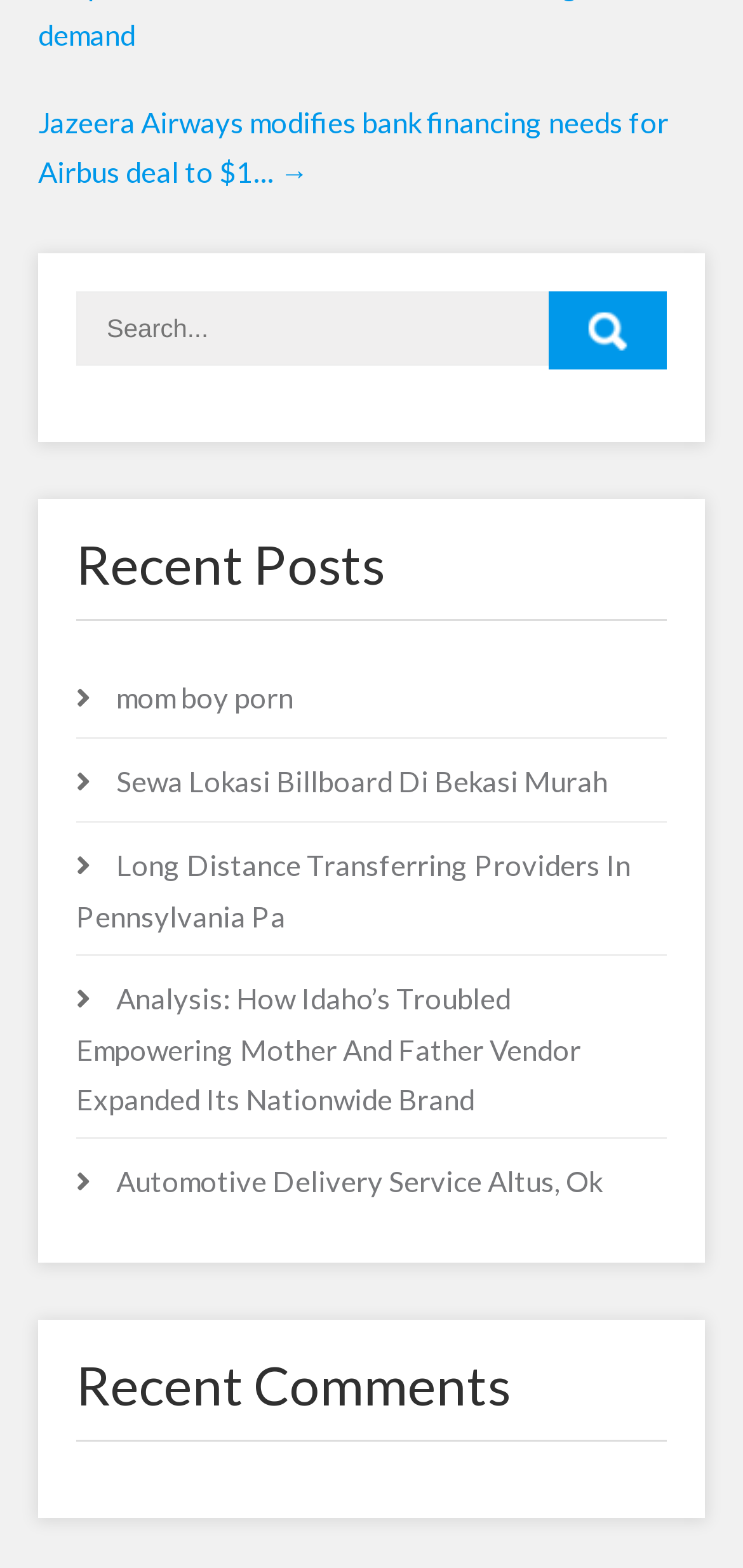Using the details from the image, please elaborate on the following question: What is the text on the search button?

I looked at the button element next to the search box and found the text 'Search'.